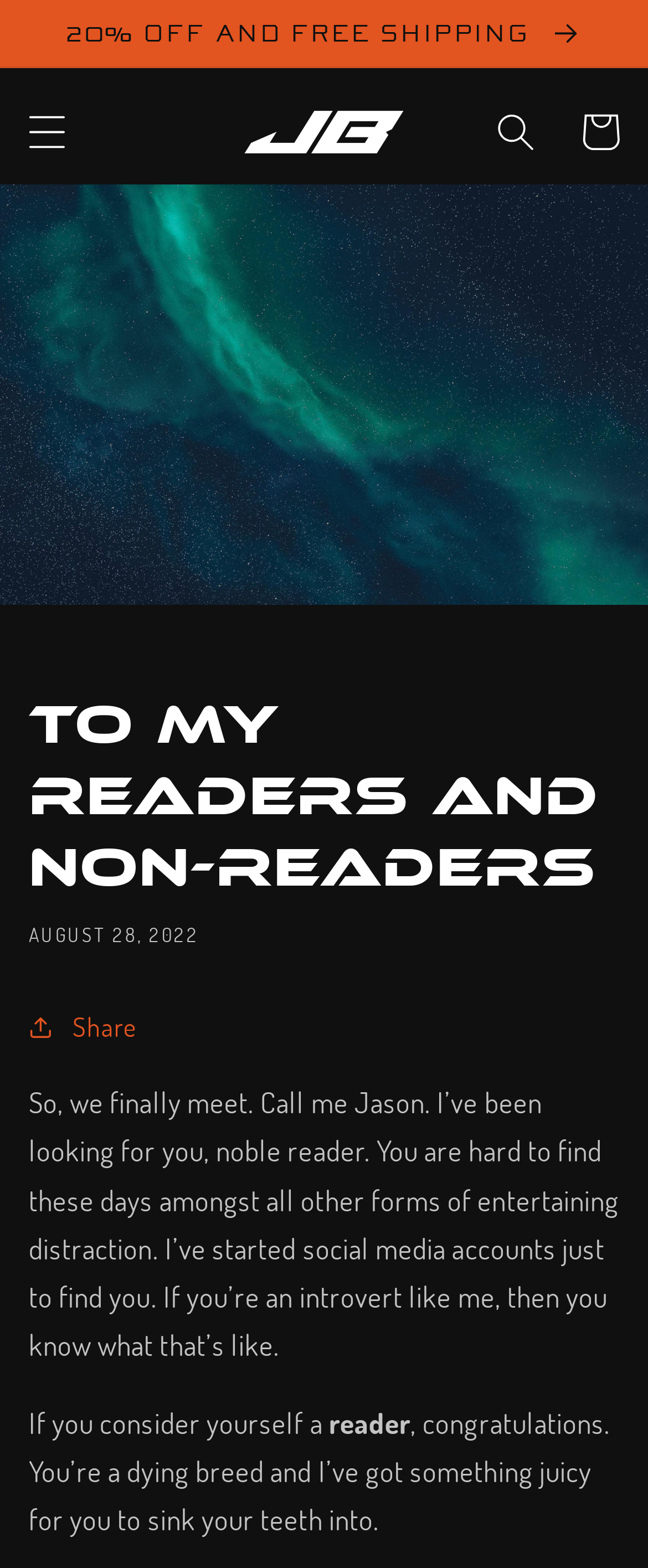Locate the UI element that matches the description 20% OFF AND FREE SHIPPING in the webpage screenshot. Return the bounding box coordinates in the format (top-left x, top-left y, bottom-right x, bottom-right y), with values ranging from 0 to 1.

[0.0, 0.0, 1.0, 0.043]